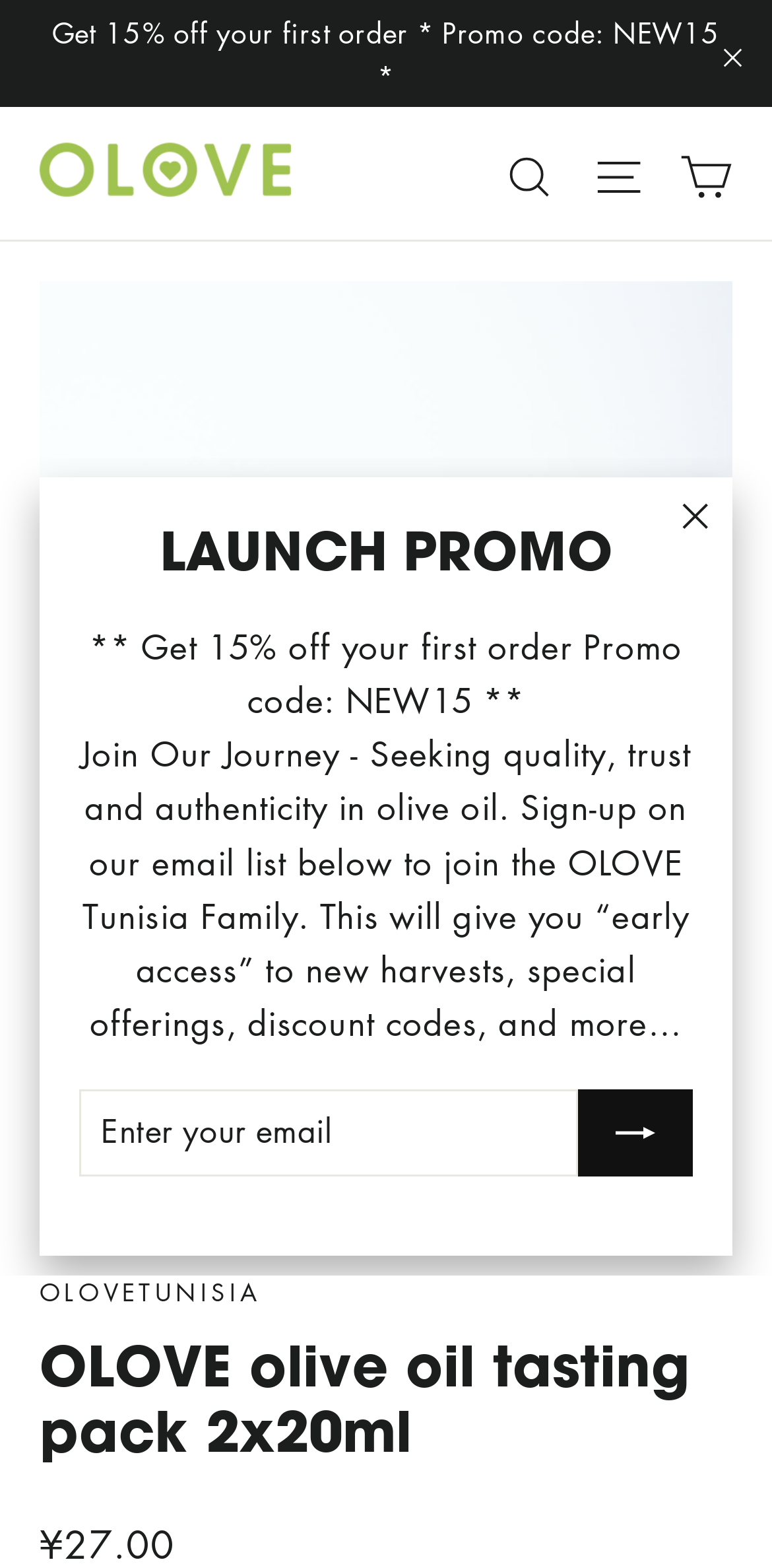What is the purpose of the promo code? Look at the image and give a one-word or short phrase answer.

Get 15% off